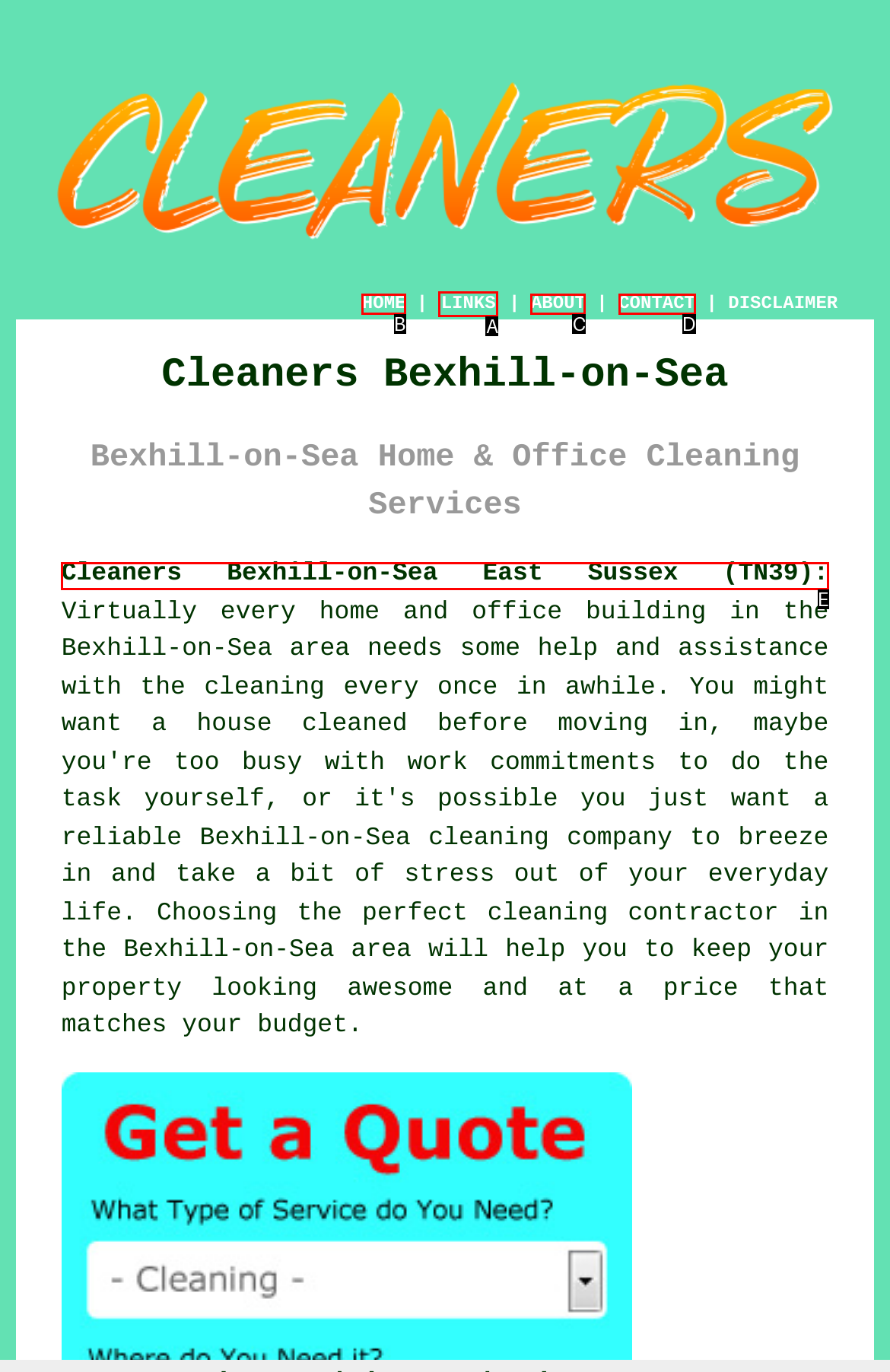Match the HTML element to the given description: Cleaners Bexhill-on-Sea East Sussex (TN39):
Indicate the option by its letter.

E